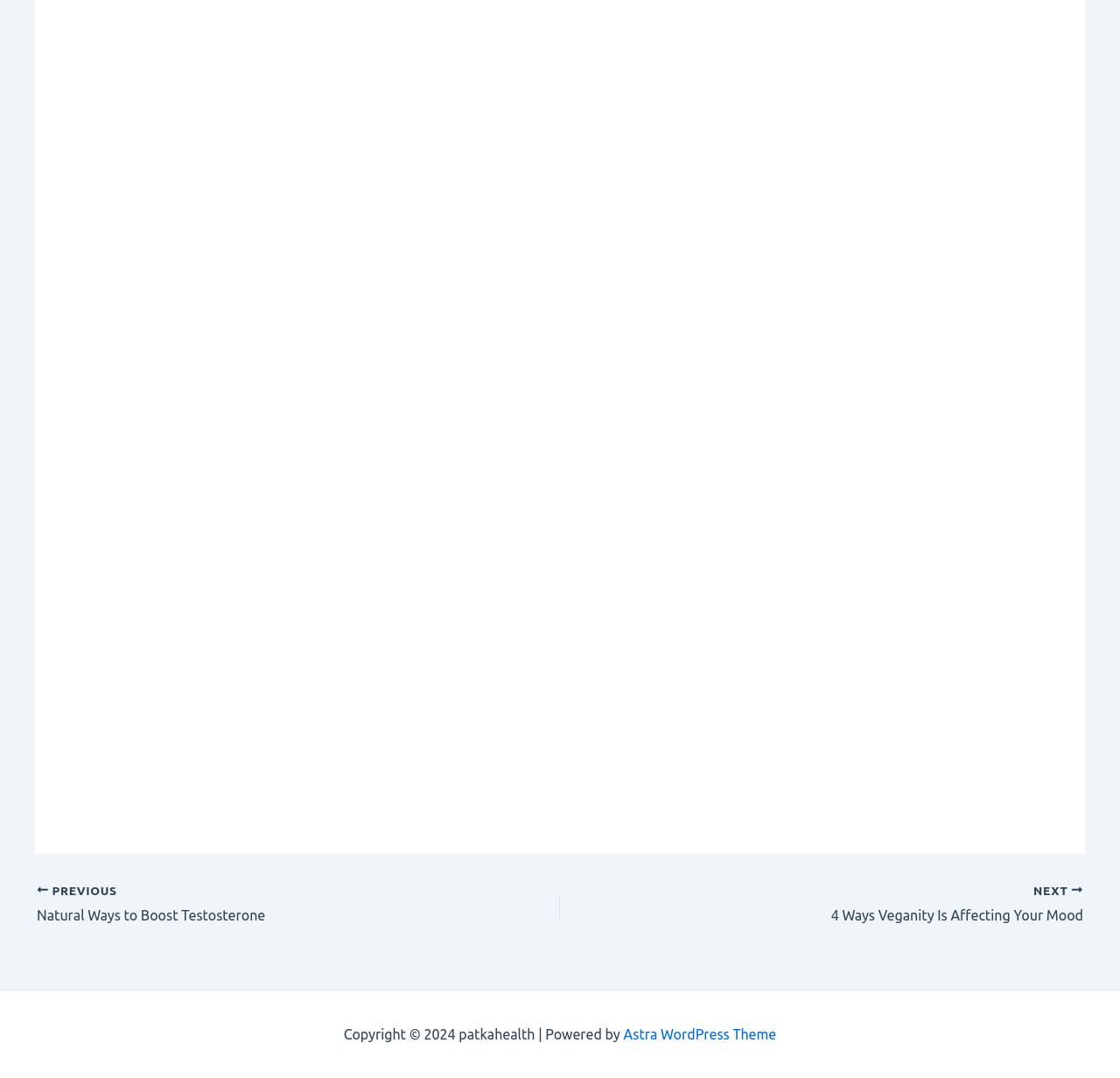What is the name of the WordPress theme used by the website?
Give a single word or phrase answer based on the content of the image.

Astra